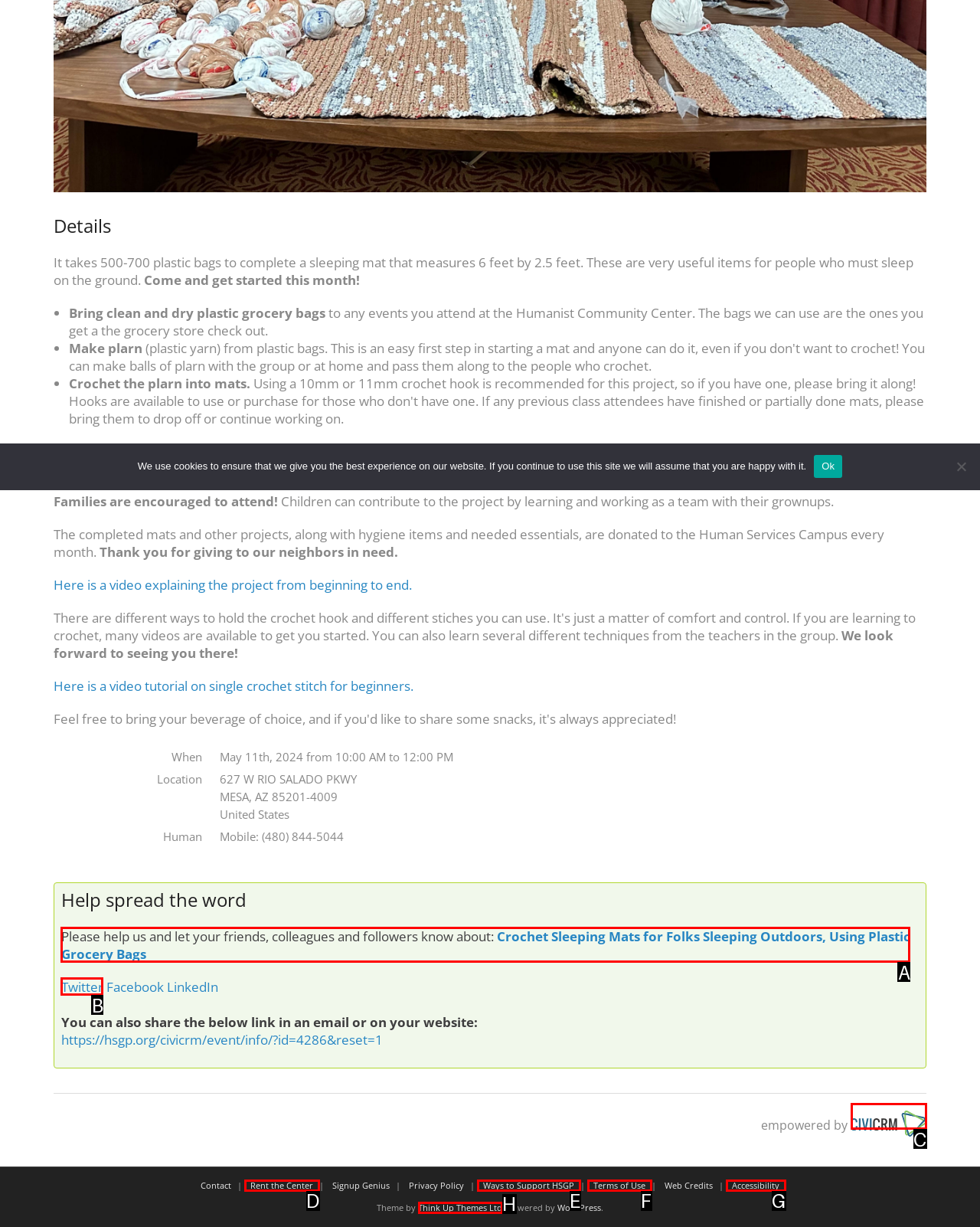Choose the UI element that best aligns with the description: Ways to Support HSGP
Respond with the letter of the chosen option directly.

E